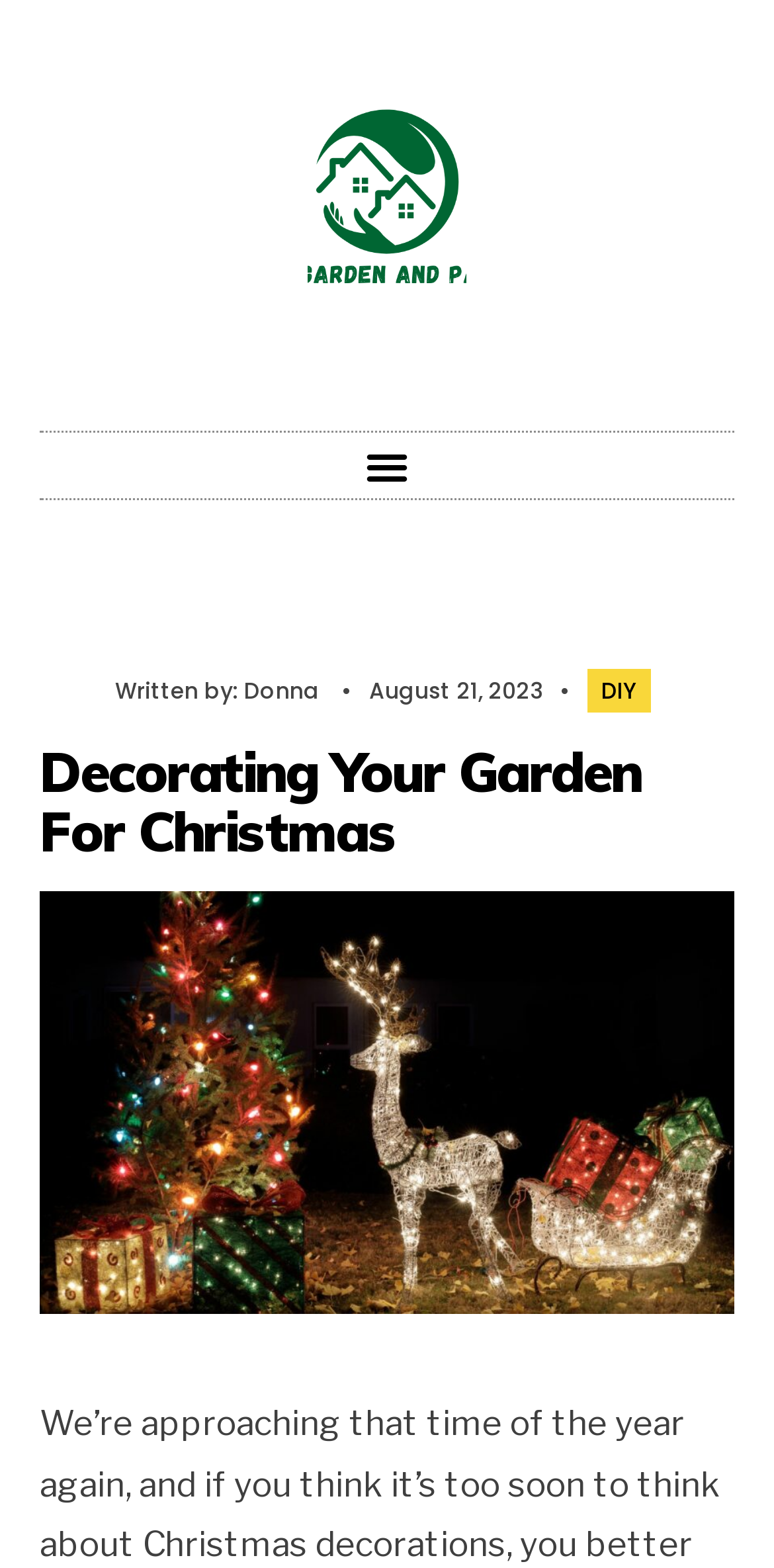Examine the image carefully and respond to the question with a detailed answer: 
Who wrote the article?

The author of the article can be found by looking at the 'Written by:' text, which is followed by a link with the text 'Donna', indicating that Donna is the author of the article.